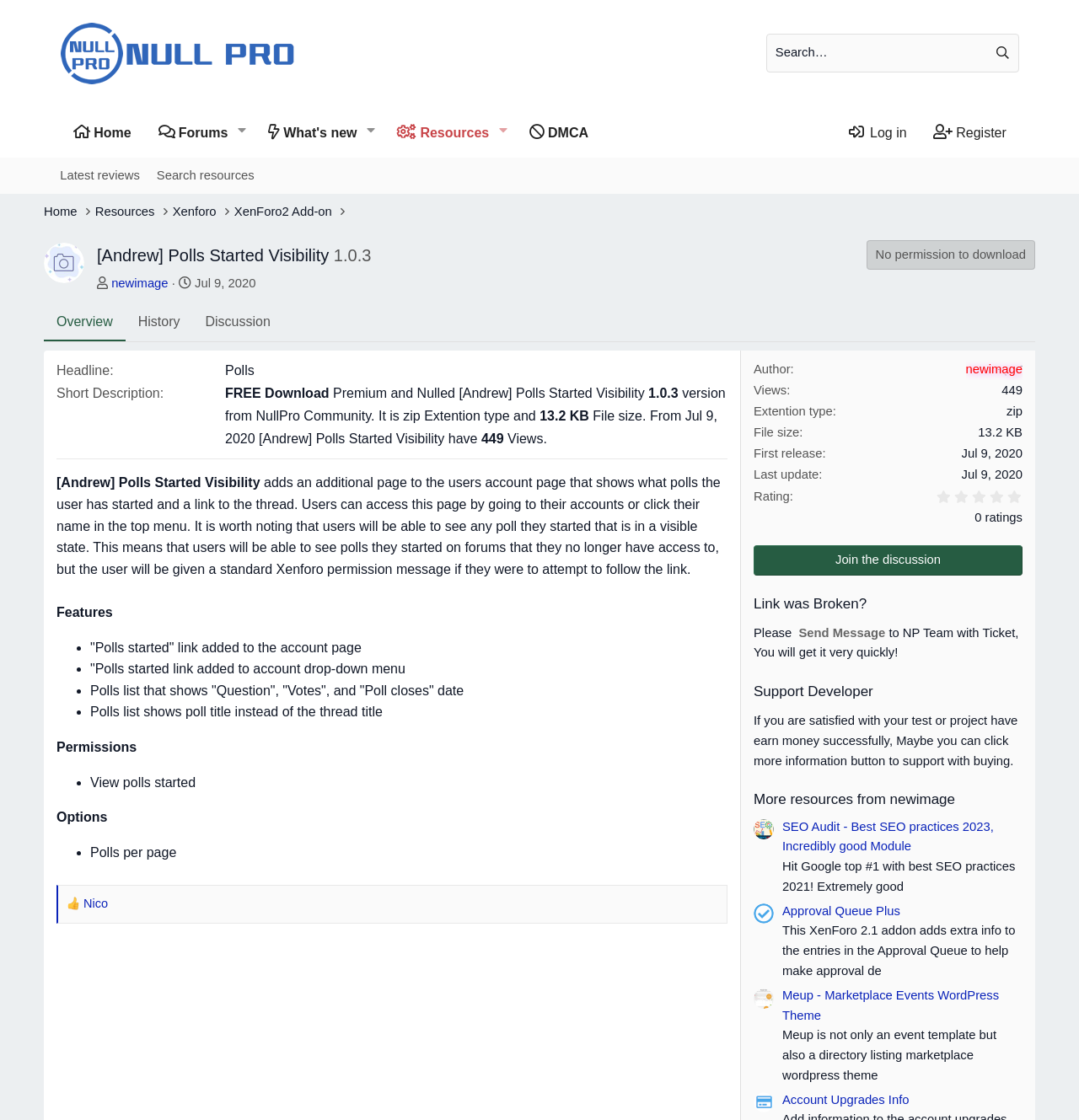How many views does the add-on have?
Can you provide an in-depth and detailed response to the question?

I found the answer by looking at the static text element with the text '449' which is located near the 'Views' label.